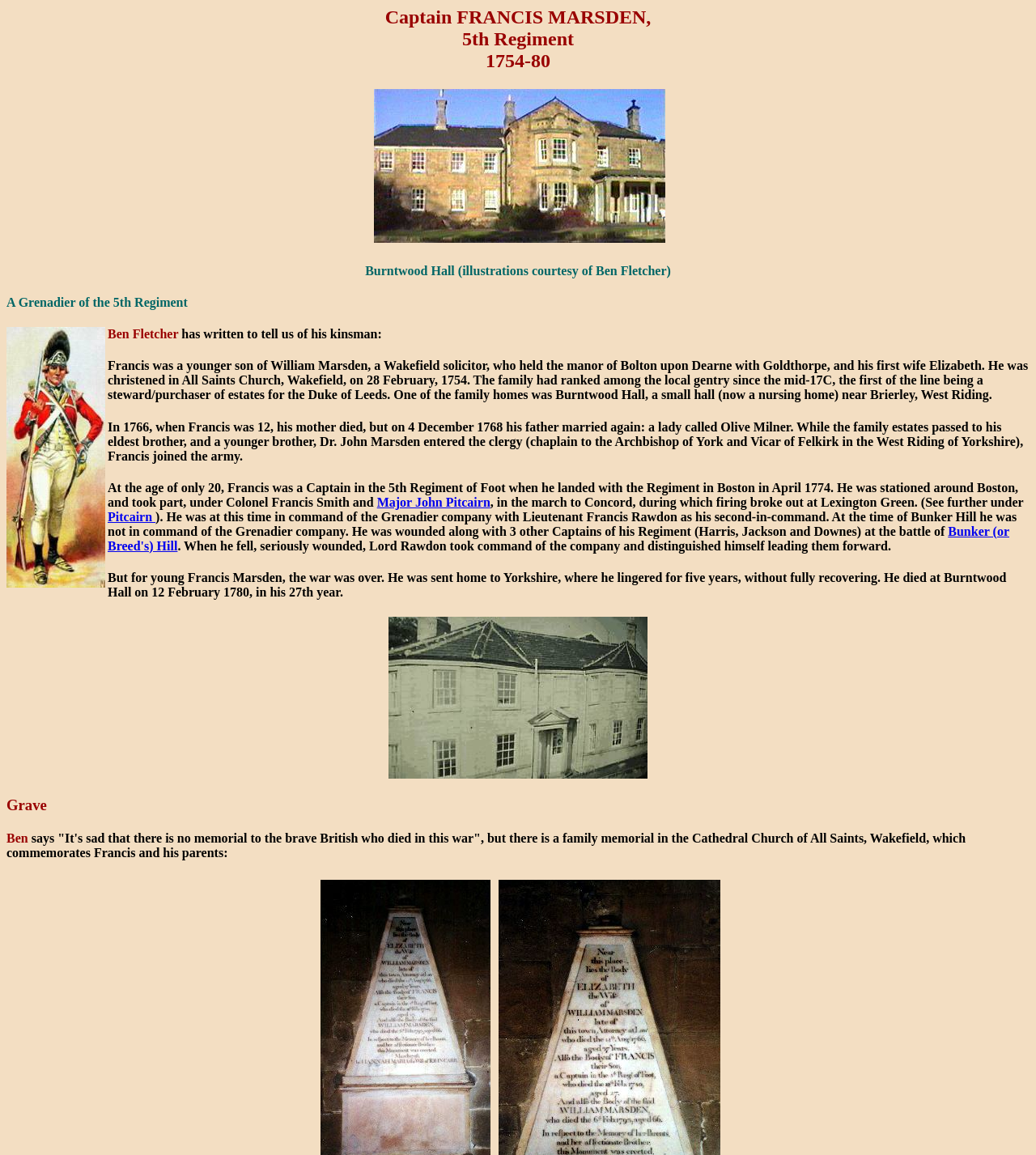From the screenshot, find the bounding box of the UI element matching this description: "Bunker (or Breed's) Hill". Supply the bounding box coordinates in the form [left, top, right, bottom], each a float between 0 and 1.

[0.104, 0.454, 0.974, 0.479]